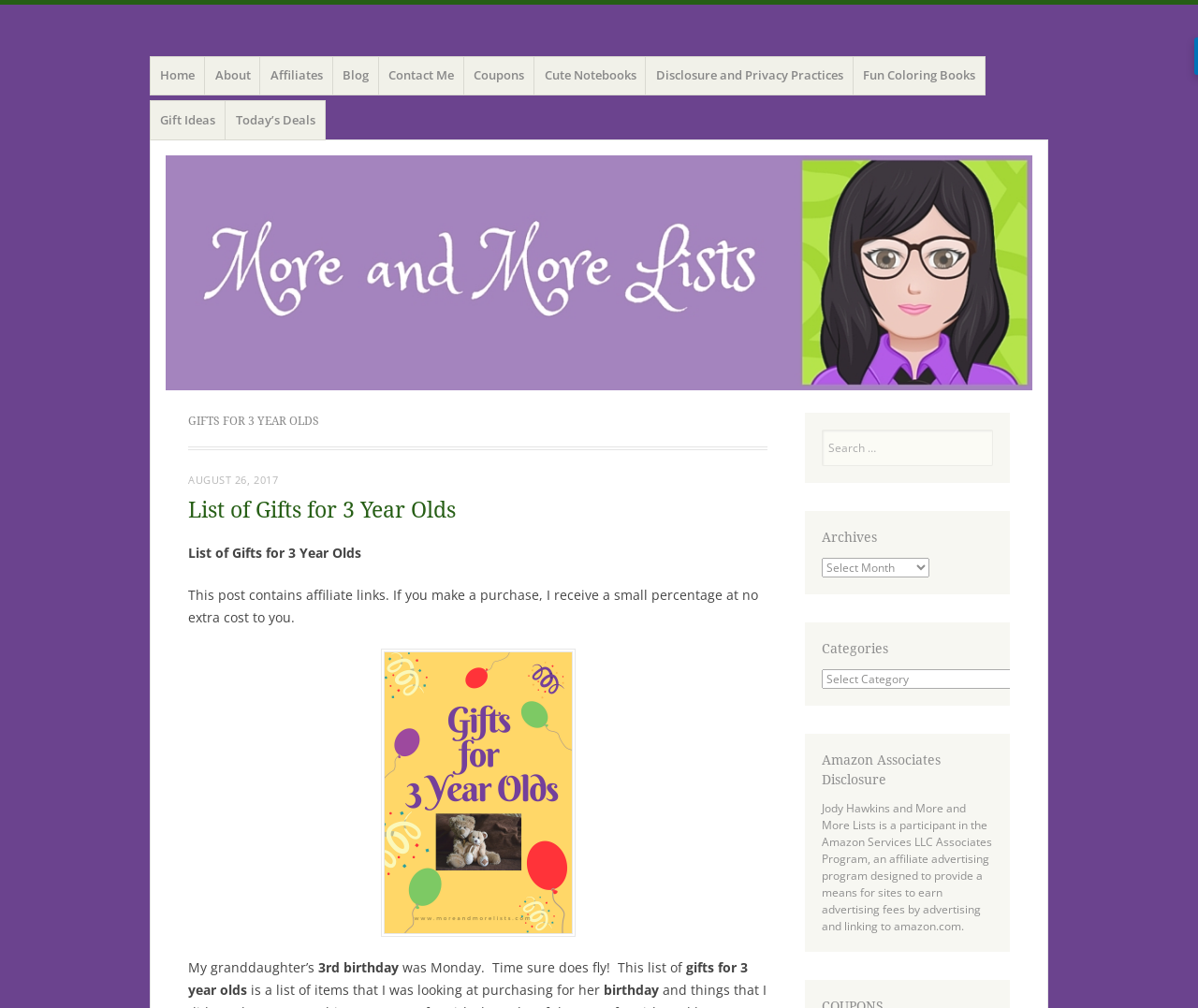Use the information in the screenshot to answer the question comprehensively: What is the affiliate program mentioned on the website?

I determined the answer by looking at the static text element with the text 'Jody Hawkins and More and More Lists is a participant in the Amazon Services LLC Associates Program...' which mentions the affiliate program.